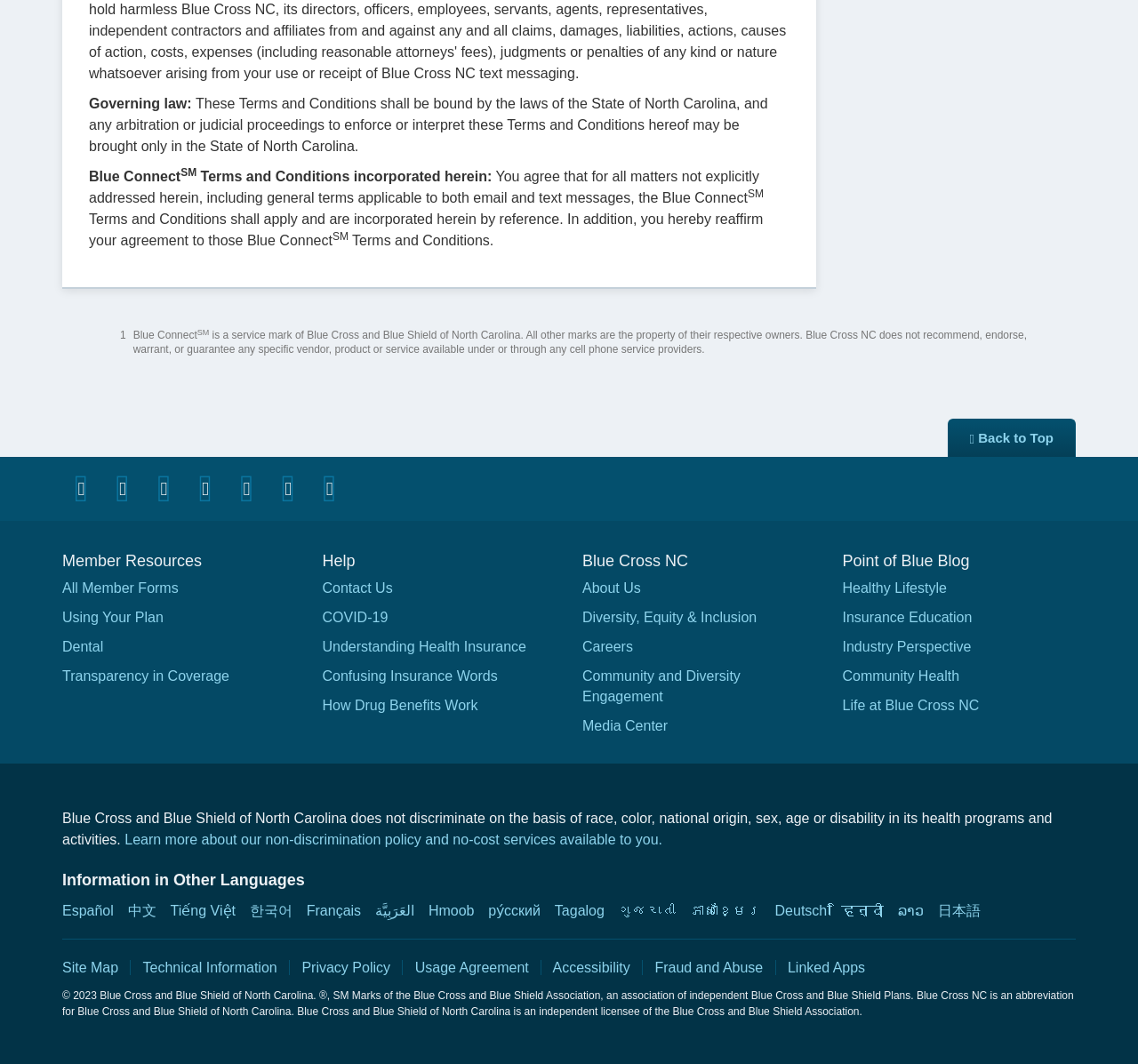Please provide a brief answer to the following inquiry using a single word or phrase:
What is the service mark of Blue Cross and Blue Shield of North Carolina?

Blue Connect SM